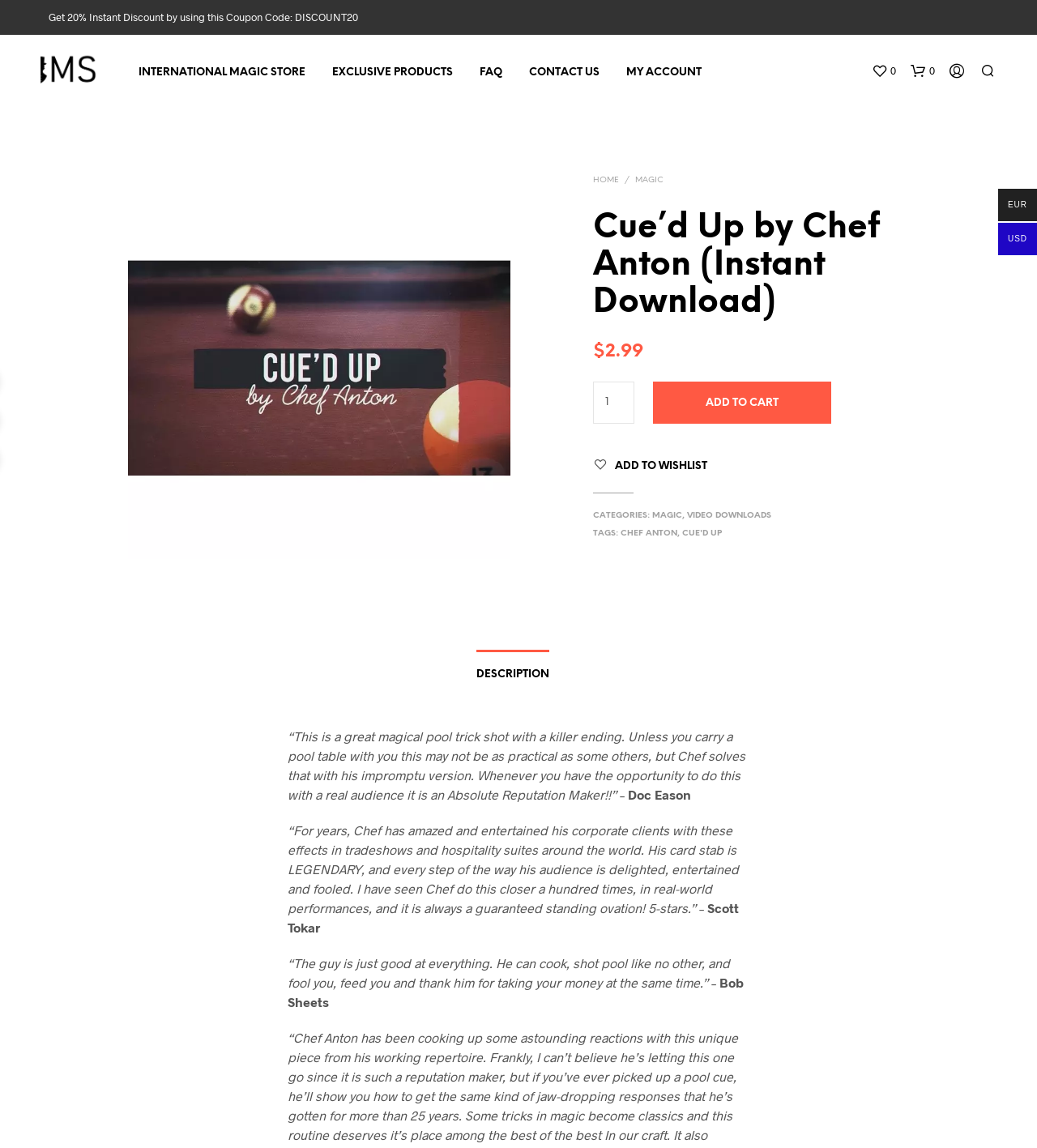What is the title or heading displayed on the webpage?

Cue’d Up by Chef Anton (Instant Download)